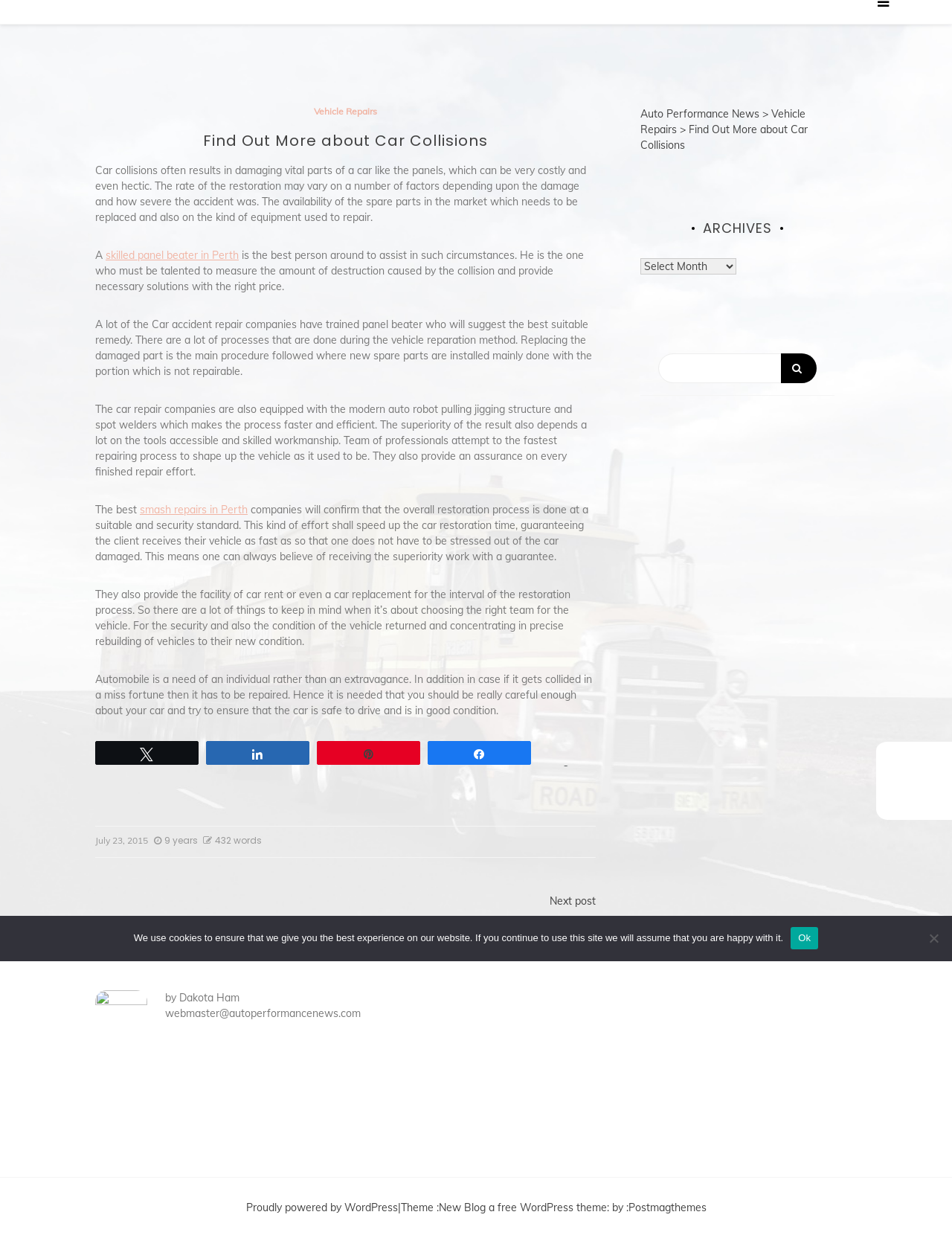Identify the bounding box of the UI component described as: "smash repairs in Perth".

[0.147, 0.014, 0.26, 0.025]